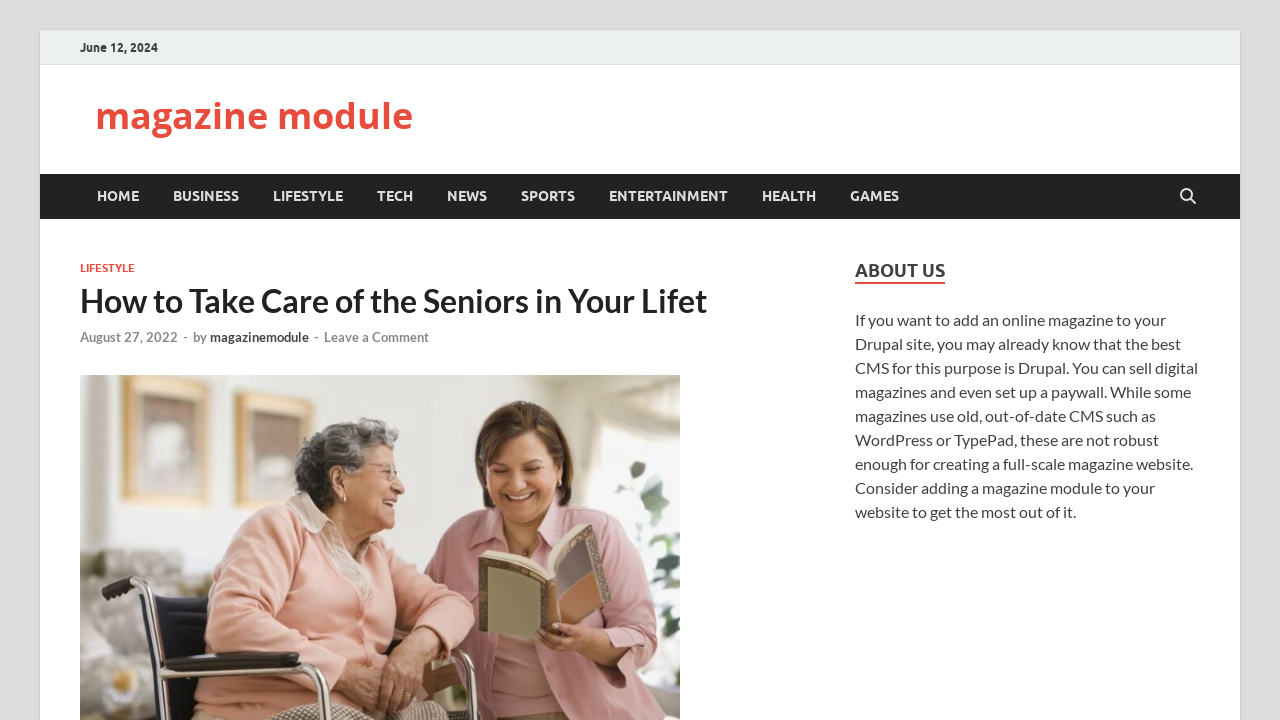Using the information from the screenshot, answer the following question thoroughly:
How many main categories are listed on the top of the webpage?

I counted the number of links on the top of the webpage, starting from 'HOME' to 'ENTERTAINMENT', and found that there are 7 main categories listed.